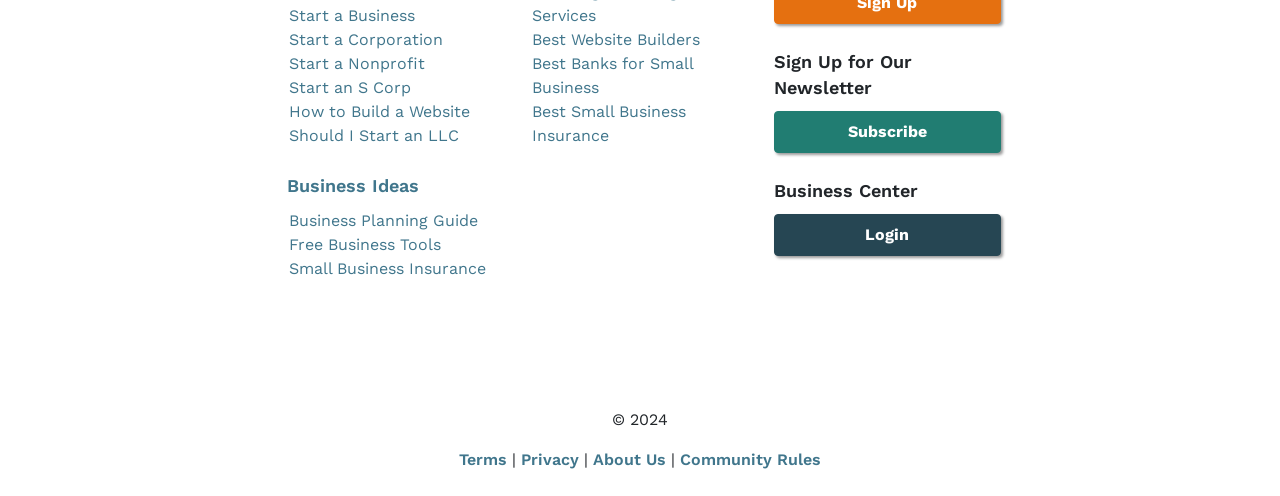What type of insurance is mentioned on the webpage?
Based on the screenshot, give a detailed explanation to answer the question.

The webpage has a link to 'Small Business Insurance', which suggests that the type of insurance mentioned on the webpage is related to small businesses.